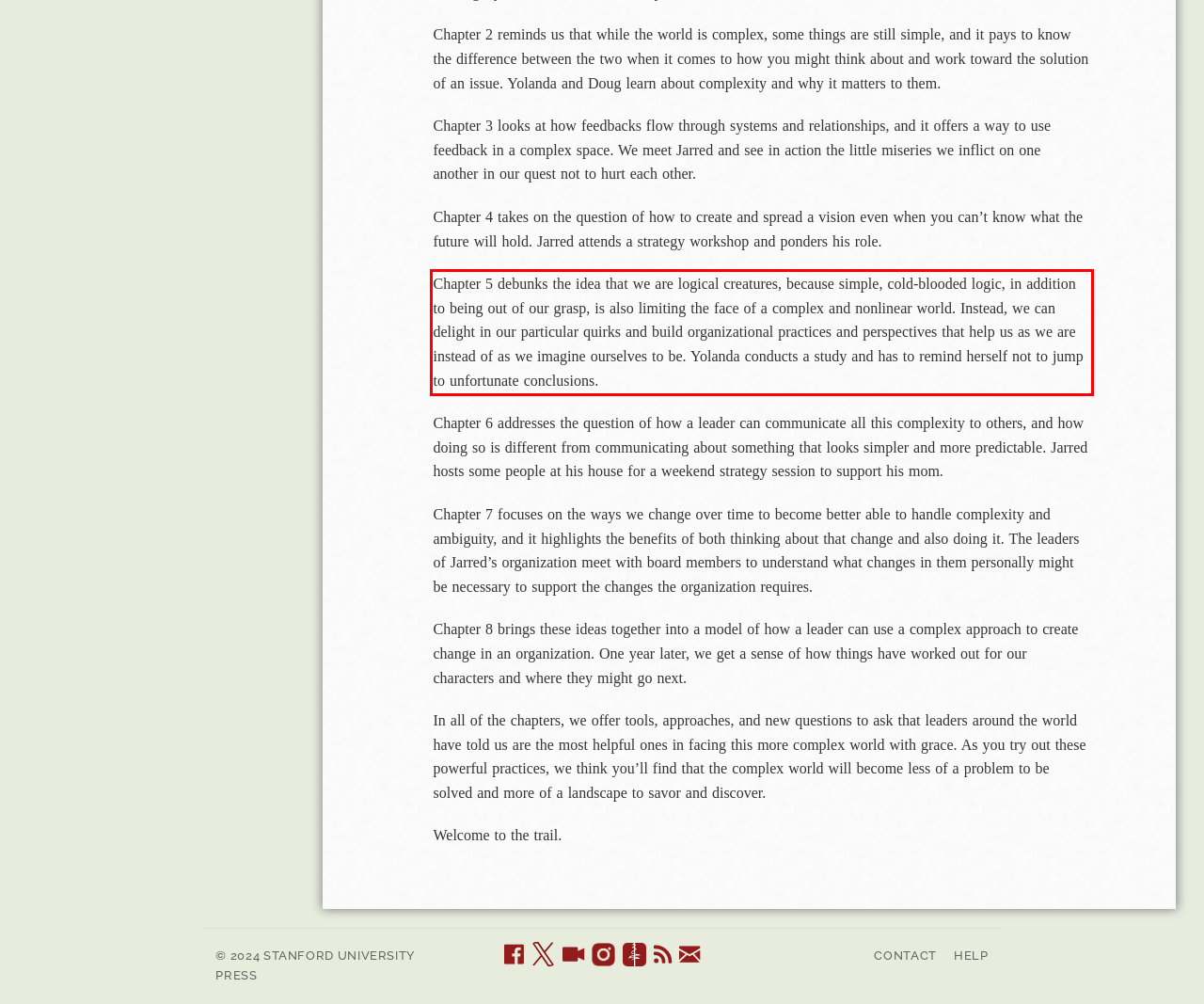Please extract the text content within the red bounding box on the webpage screenshot using OCR.

Chapter 5 debunks the idea that we are logical creatures, because simple, cold-blooded logic, in addition to being out of our grasp, is also limiting the face of a complex and nonlinear world. Instead, we can delight in our particular quirks and build organizational practices and perspectives that help us as we are instead of as we imagine ourselves to be. Yolanda conducts a study and has to remind herself not to jump to unfortunate conclusions.